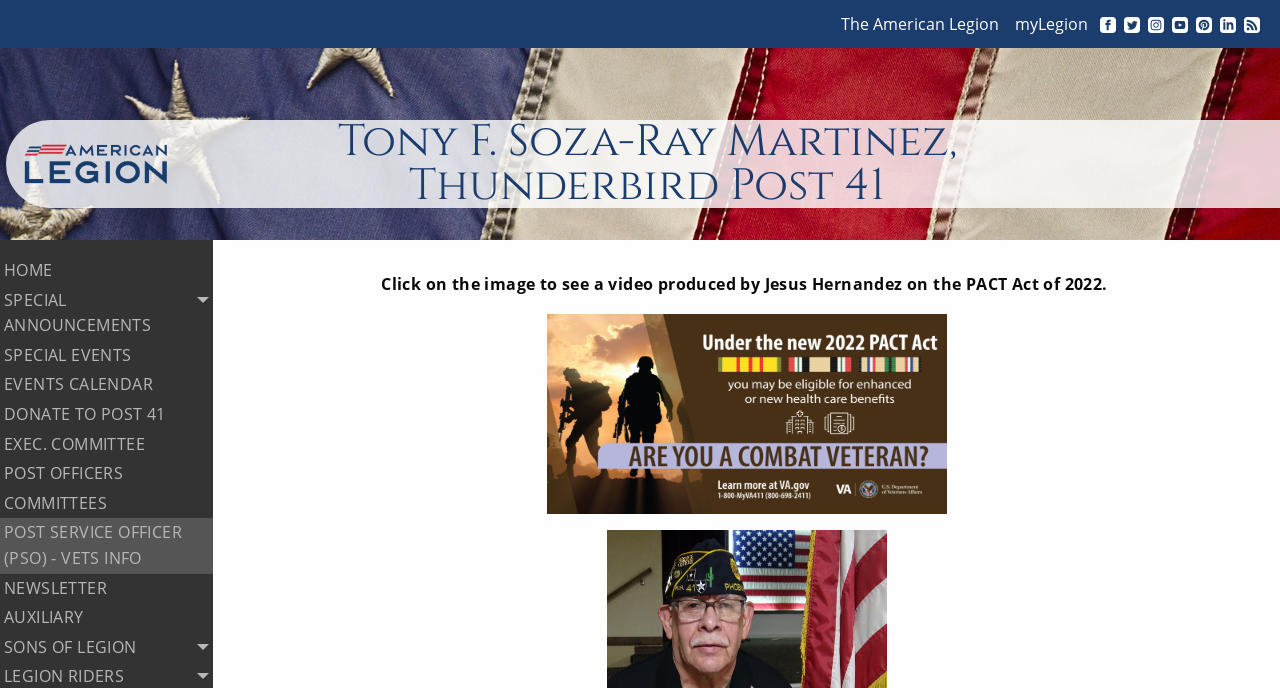Respond to the following question with a brief word or phrase:
What is the purpose of the 'POST SERVICE OFFICER (PSO) - VETS INFO' link?

To provide information for veterans